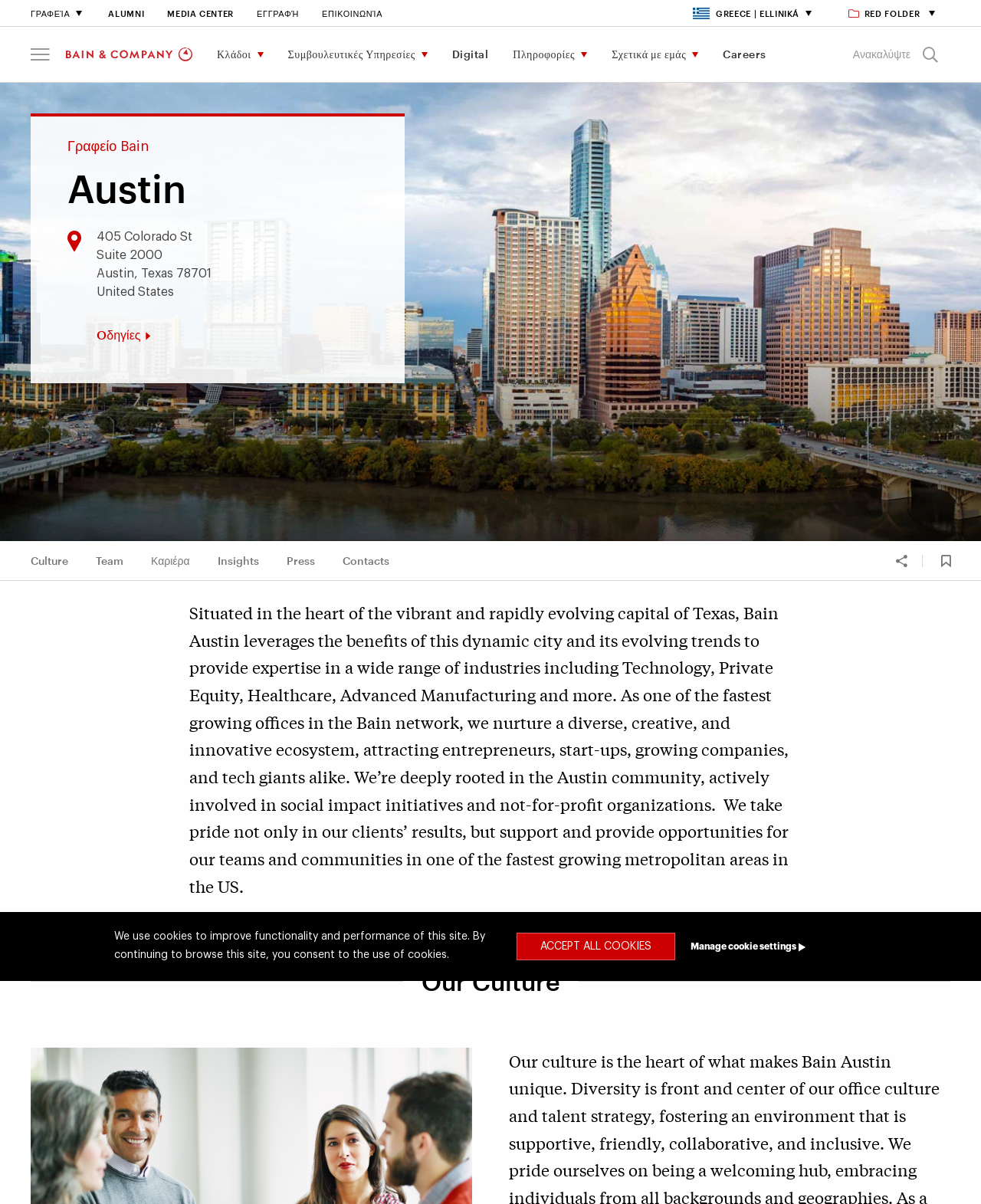What is the address of Bain Austin?
Please answer the question as detailed as possible based on the image.

I found the address by looking at the header section of the webpage, where it says 'Γραφείο Bain' and then lists the address as '405 Colorado St, Suite 2000, Austin, Texas 78701'.